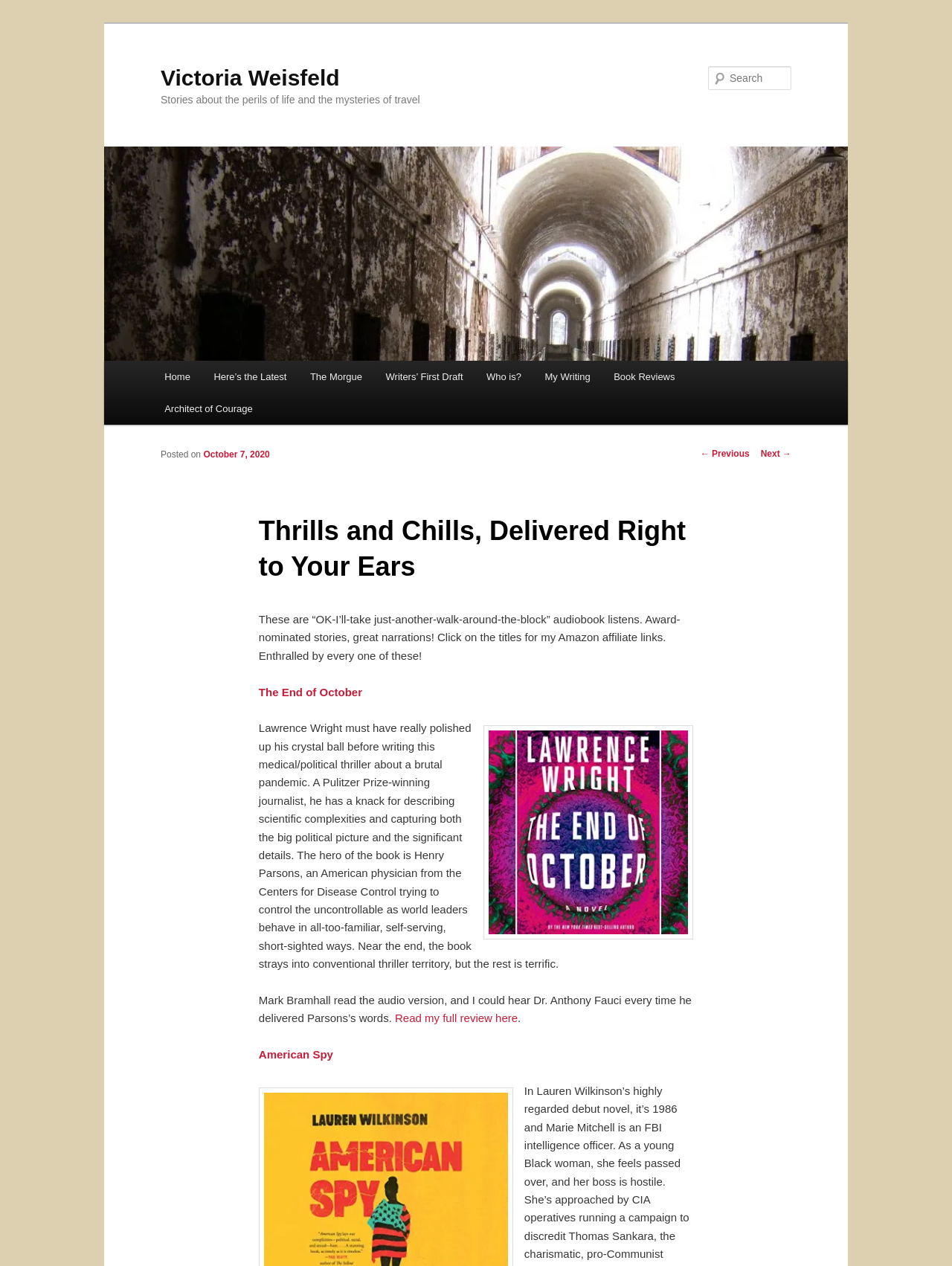Extract the bounding box coordinates for the described element: "October 7, 2020". The coordinates should be represented as four float numbers between 0 and 1: [left, top, right, bottom].

[0.214, 0.355, 0.283, 0.363]